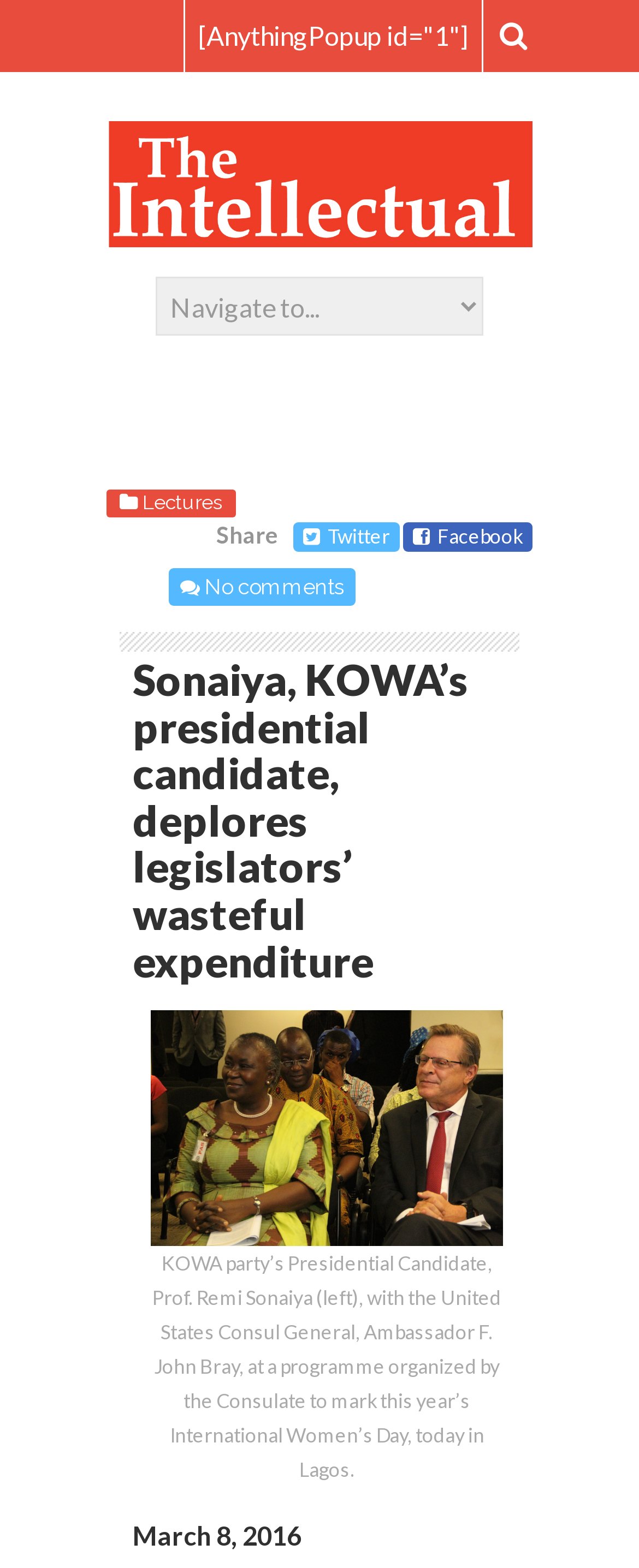Determine the bounding box coordinates of the section I need to click to execute the following instruction: "Visit theintellectualmag homepage". Provide the coordinates as four float numbers between 0 and 1, i.e., [left, top, right, bottom].

[0.167, 0.131, 0.833, 0.164]